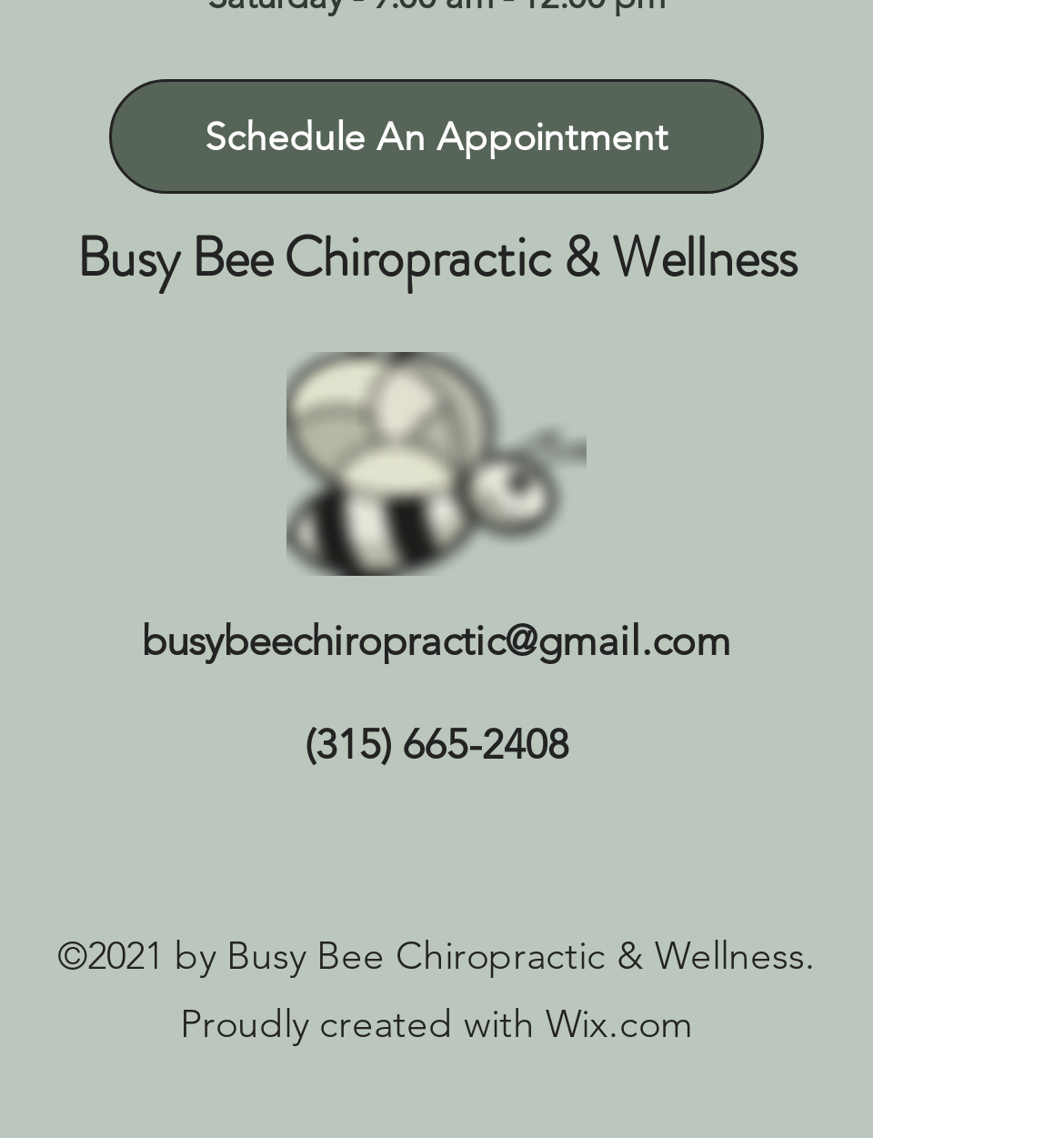Respond to the question below with a single word or phrase:
How many social media platforms are listed?

3